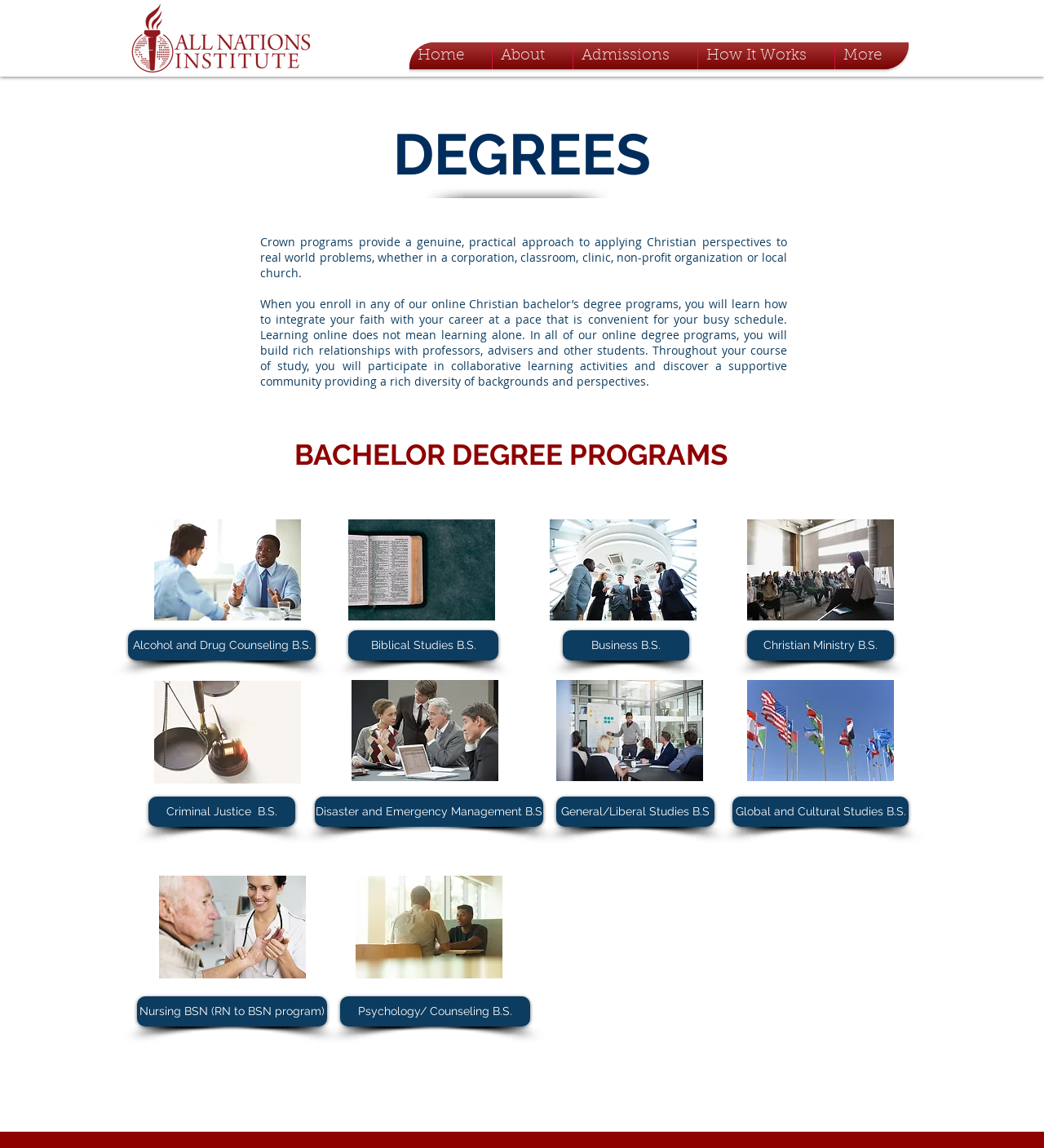Find and indicate the bounding box coordinates of the region you should select to follow the given instruction: "Read about Crown programs".

[0.249, 0.204, 0.754, 0.244]